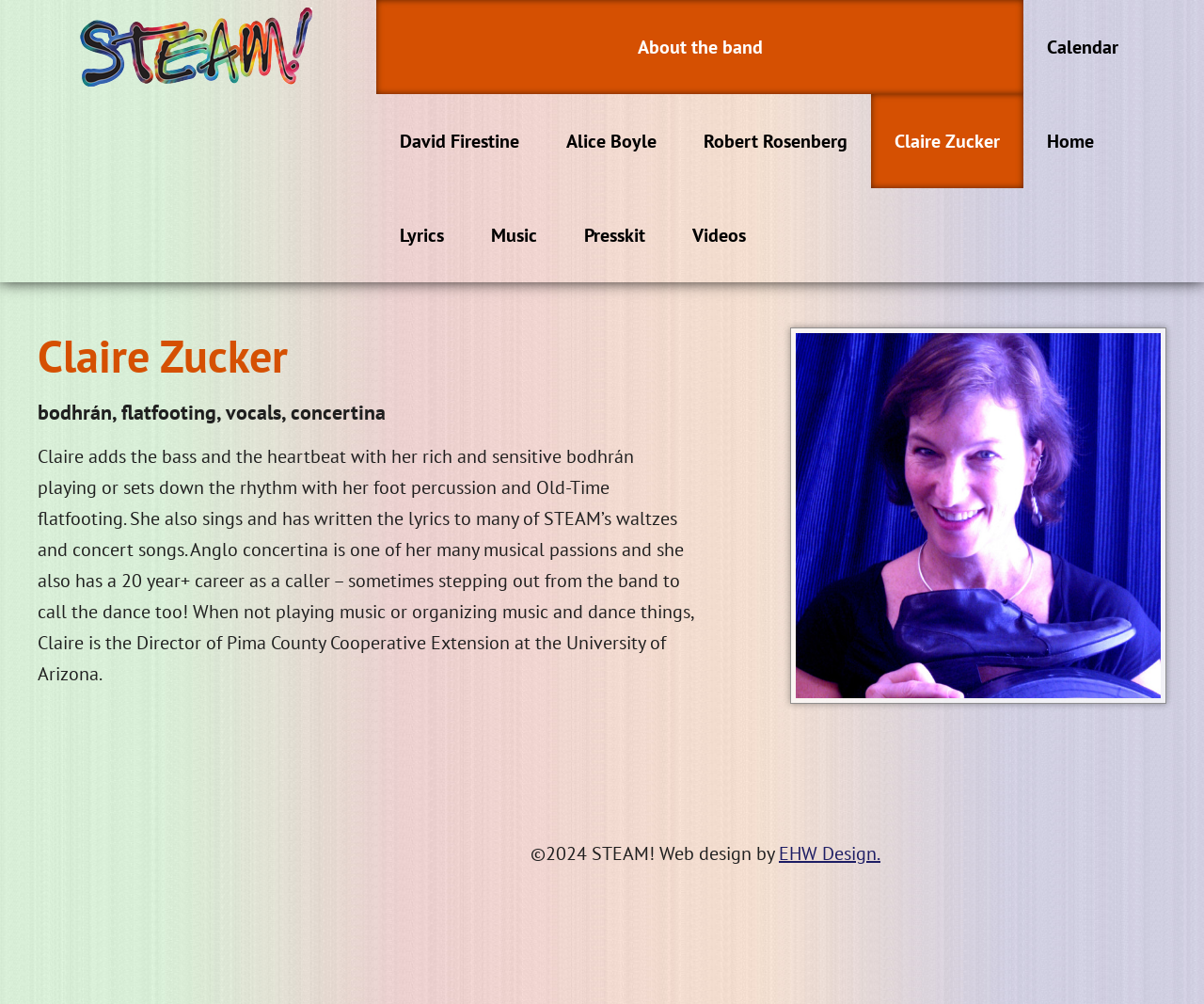Review the image closely and give a comprehensive answer to the question: What is the name of the band?

The name of the band is mentioned in the root element and various links on the webpage, which is 'STEAM!'.